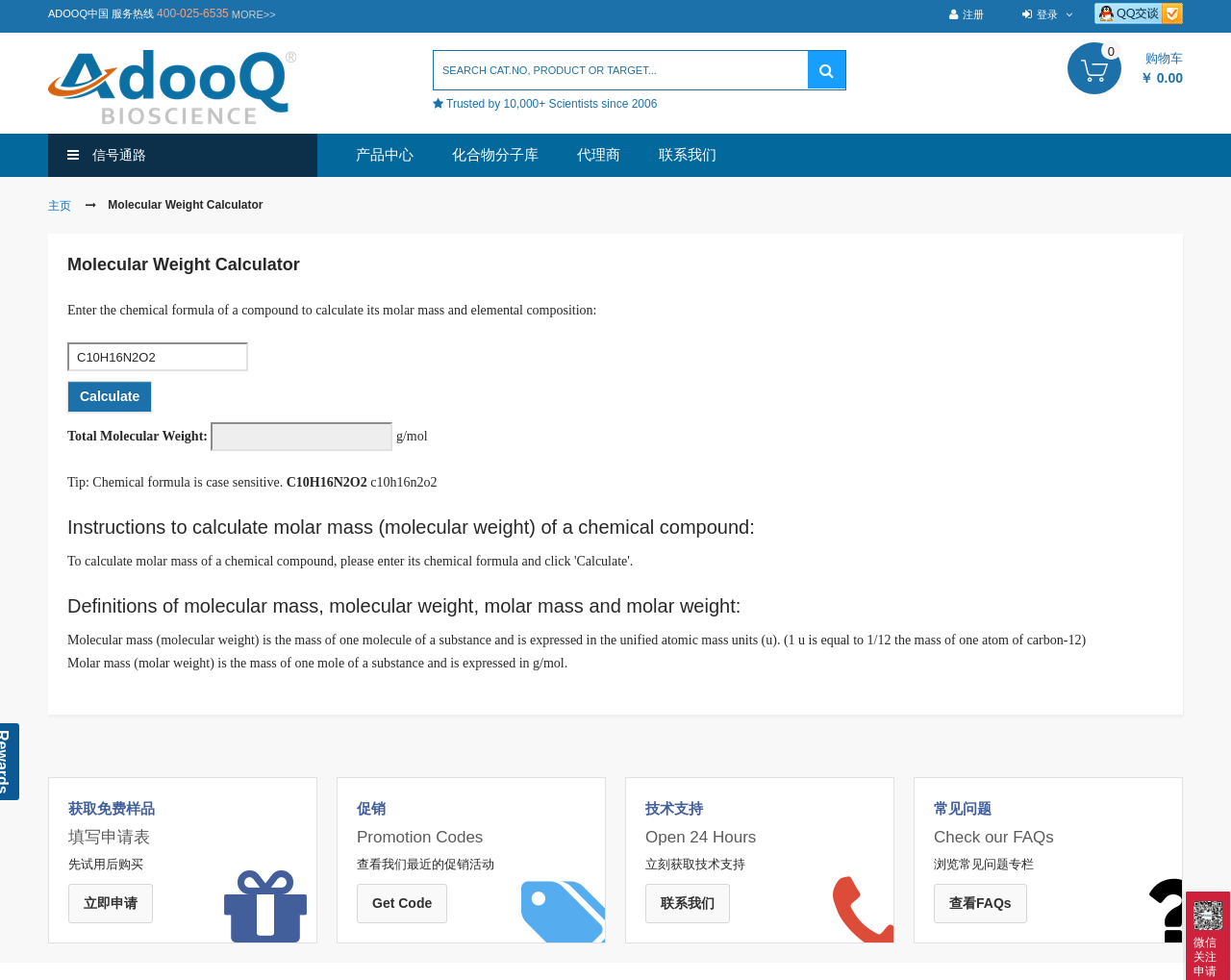Please find the bounding box coordinates of the clickable region needed to complete the following instruction: "Enter a chemical formula". The bounding box coordinates must consist of four float numbers between 0 and 1, i.e., [left, top, right, bottom].

[0.352, 0.052, 0.687, 0.091]